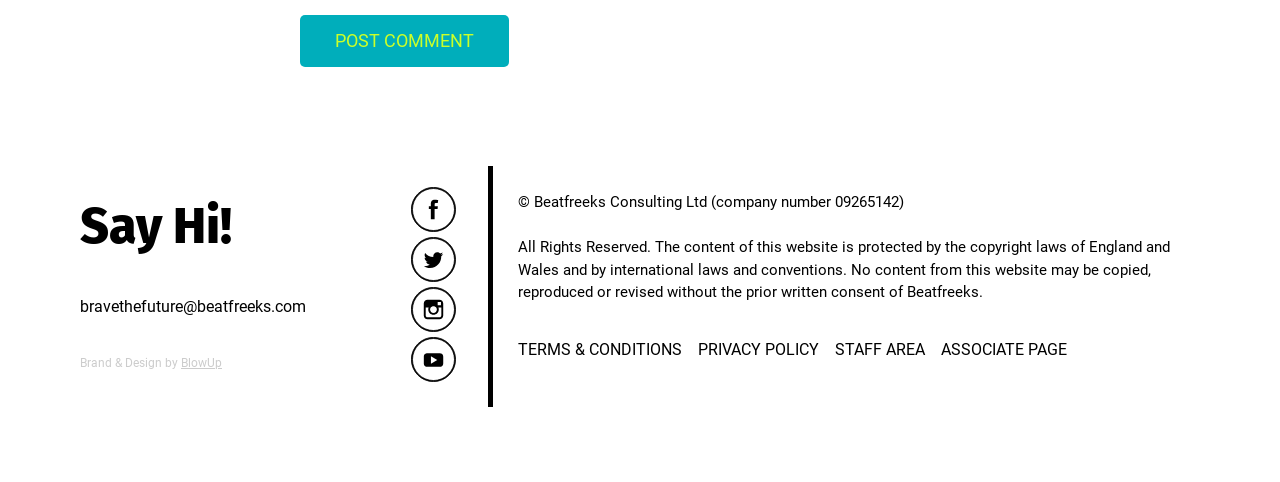Determine the bounding box coordinates for the area you should click to complete the following instruction: "View the 'ASSOCIATE PAGE'".

[0.735, 0.702, 0.834, 0.751]